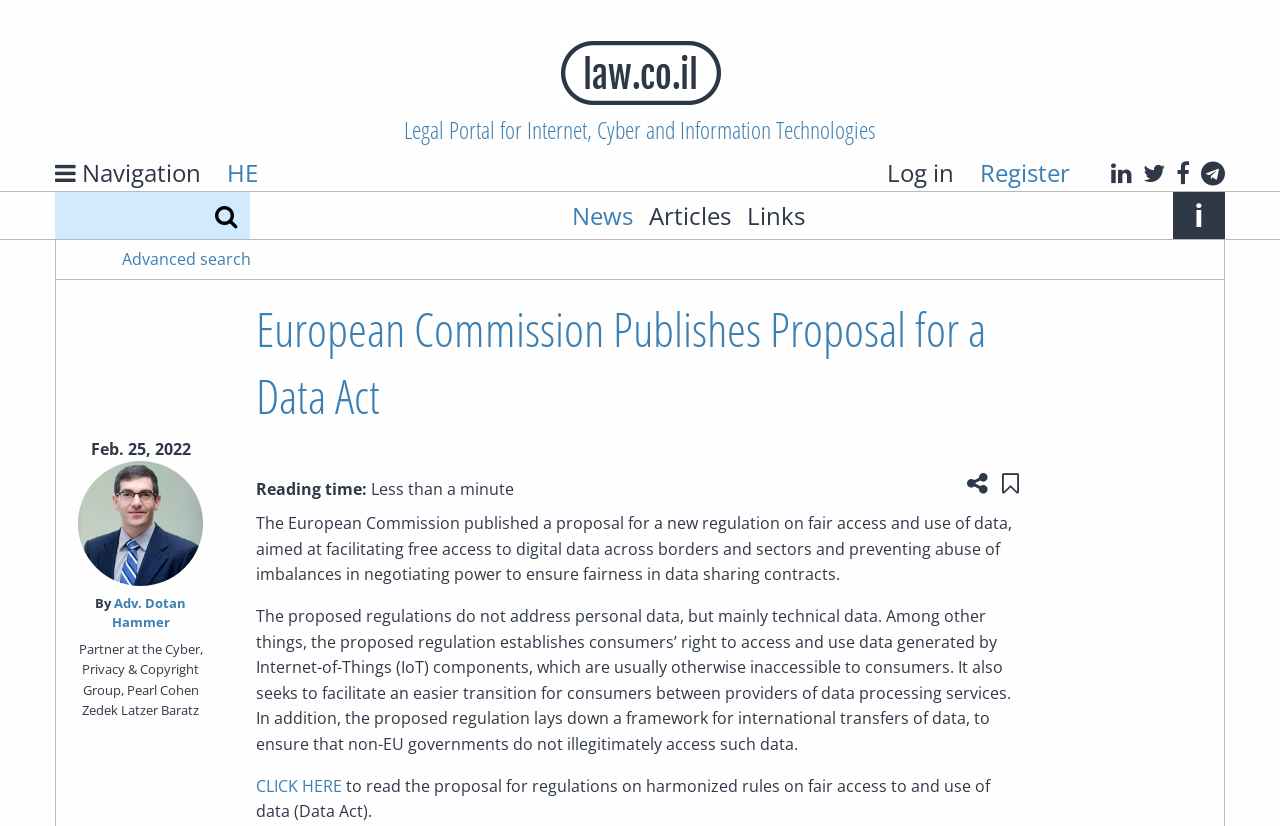Who is the author of the news item?
Refer to the image and provide a concise answer in one word or phrase.

Adv. Dotan Hammer